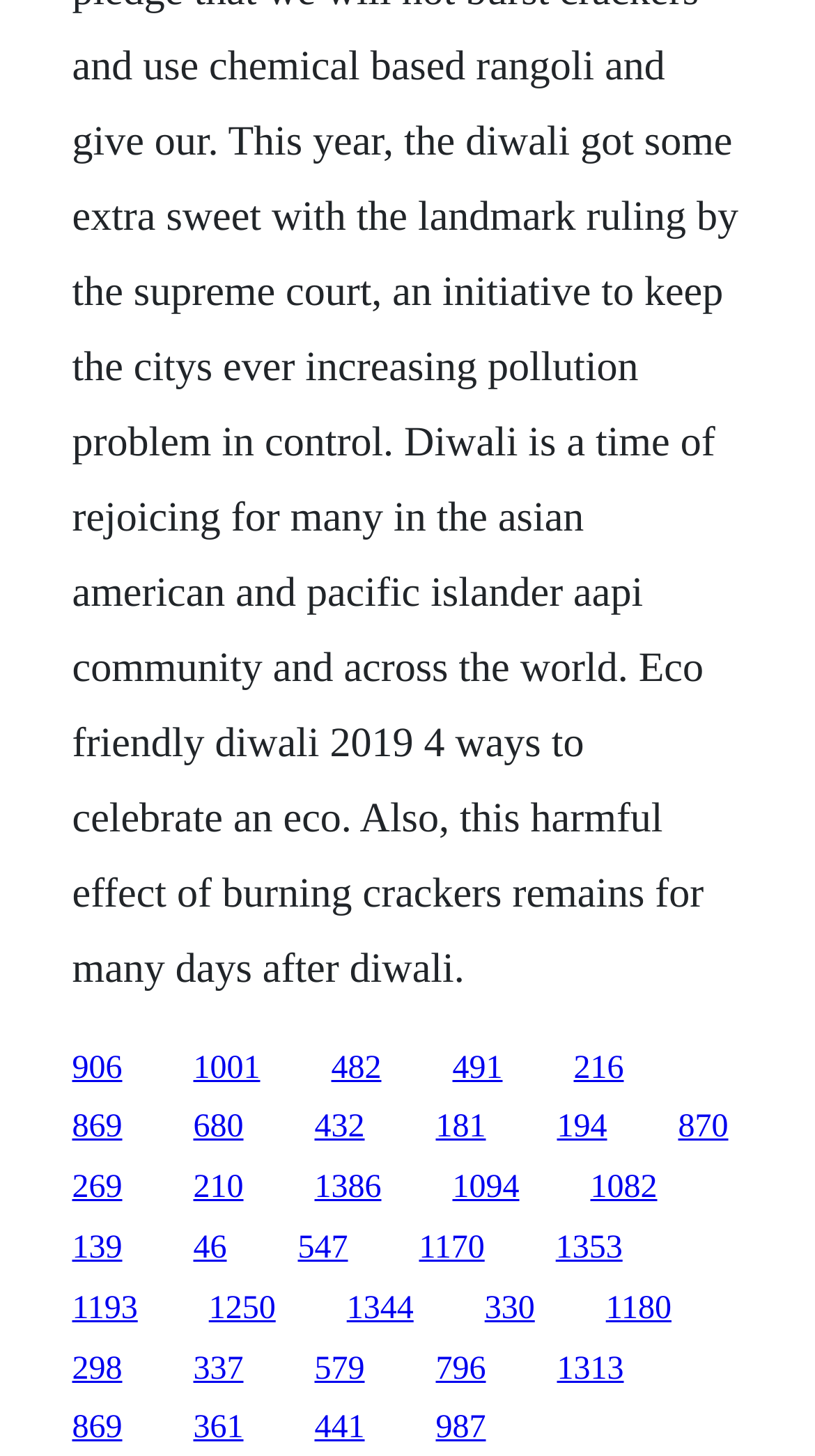Find the bounding box coordinates for the element that must be clicked to complete the instruction: "access the twenty-fifth link". The coordinates should be four float numbers between 0 and 1, indicated as [left, top, right, bottom].

[0.683, 0.928, 0.765, 0.952]